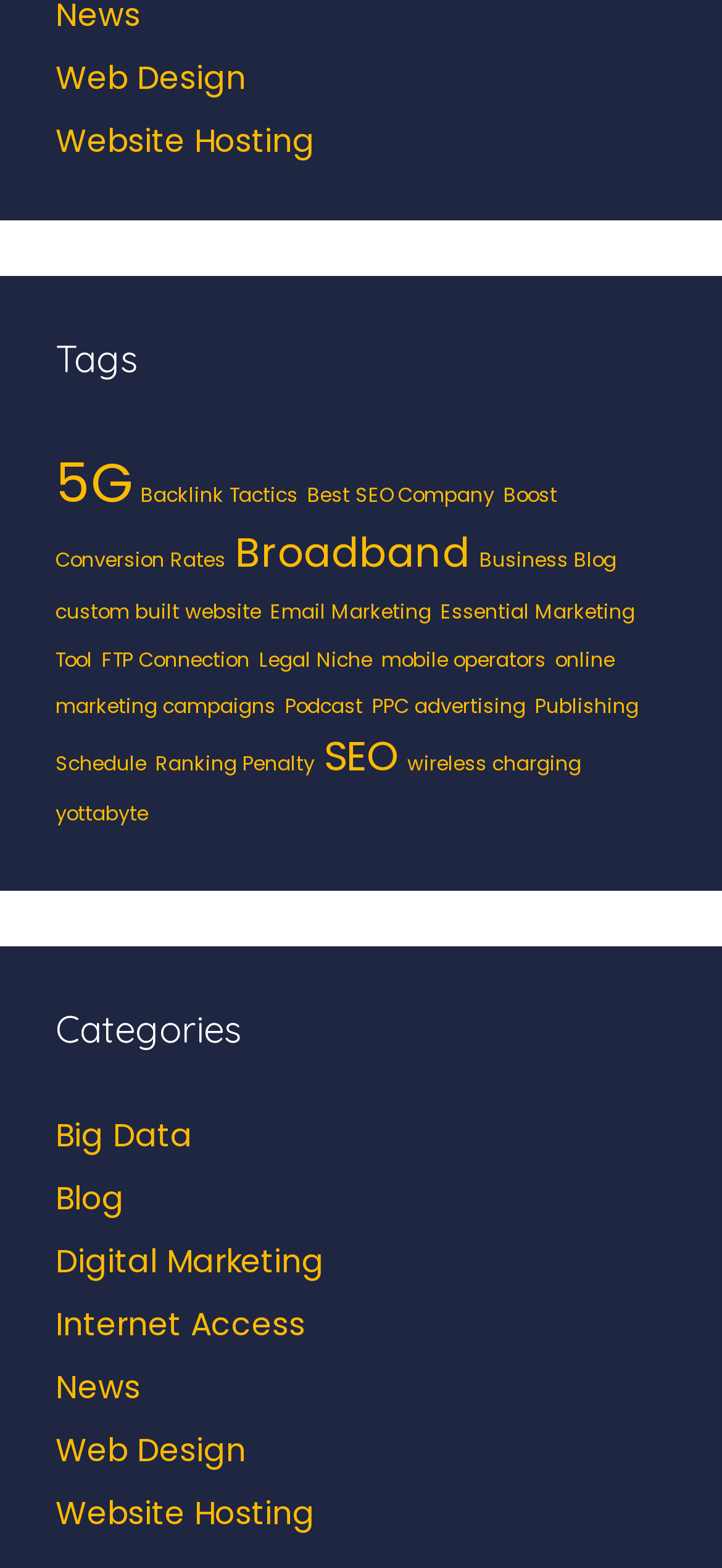How many tags are listed on the webpage?
Look at the image and answer with only one word or phrase.

19